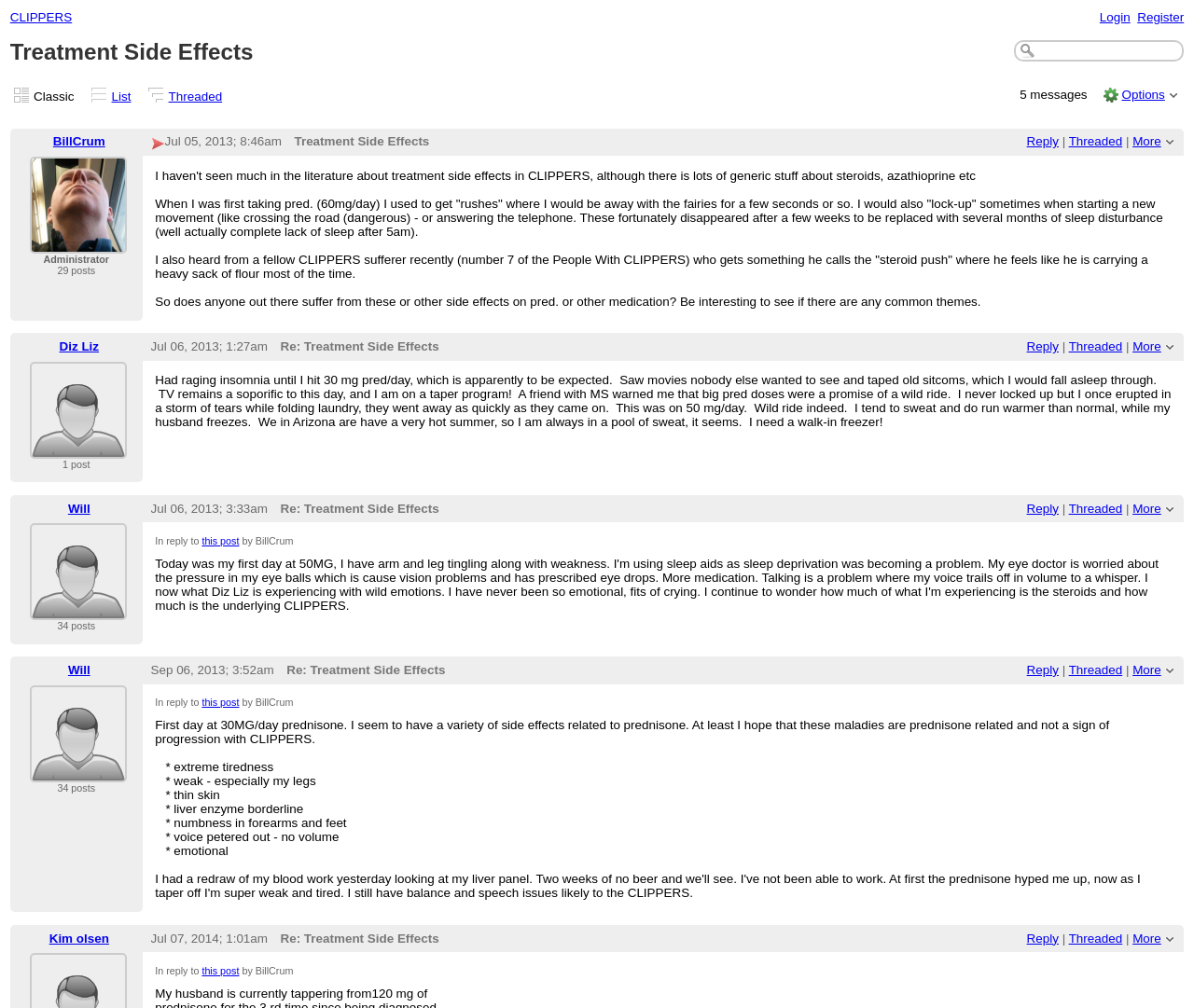Provide a single word or phrase to answer the given question: 
What is the username of the user who started the discussion?

BillCrum